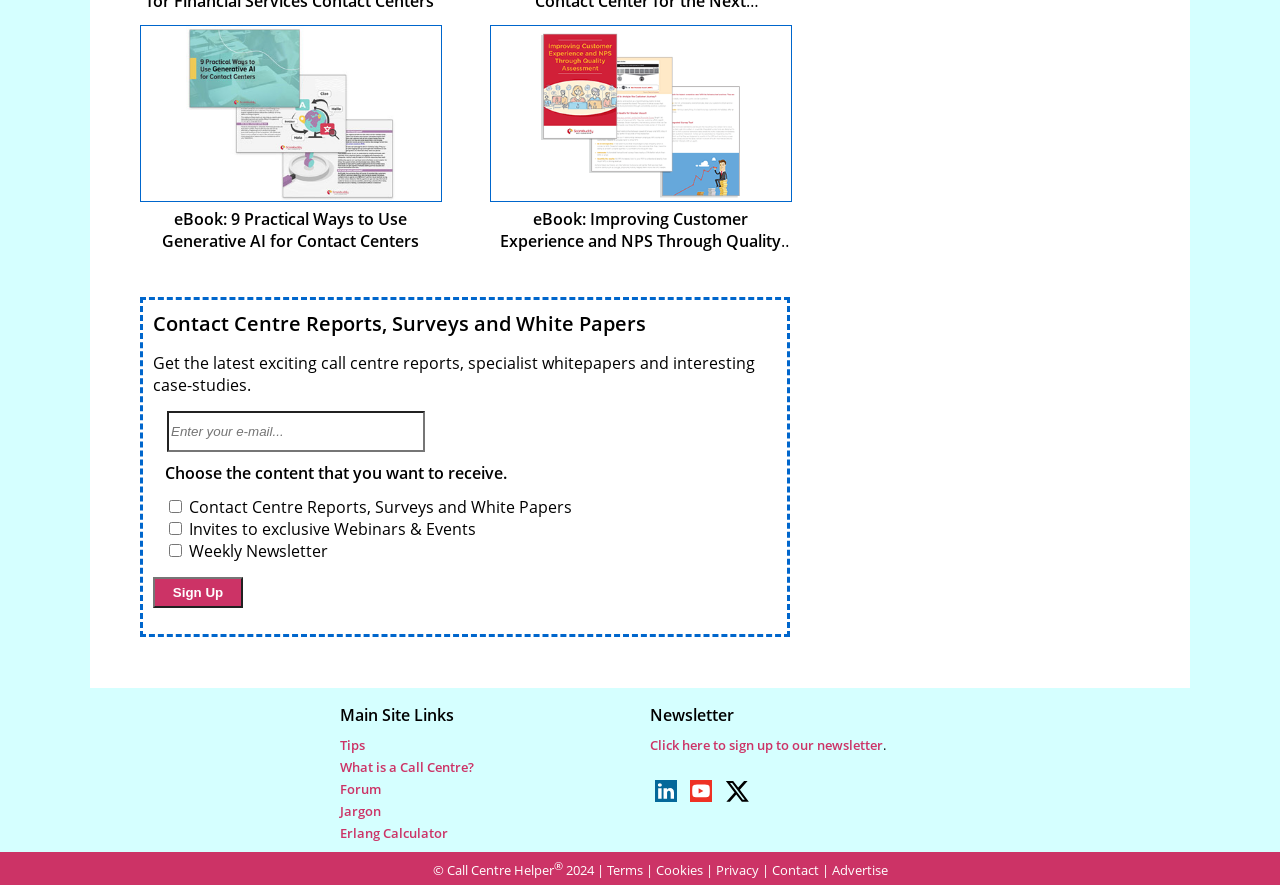Please identify the bounding box coordinates of the element on the webpage that should be clicked to follow this instruction: "Enter your email address". The bounding box coordinates should be given as four float numbers between 0 and 1, formatted as [left, top, right, bottom].

[0.13, 0.464, 0.332, 0.511]